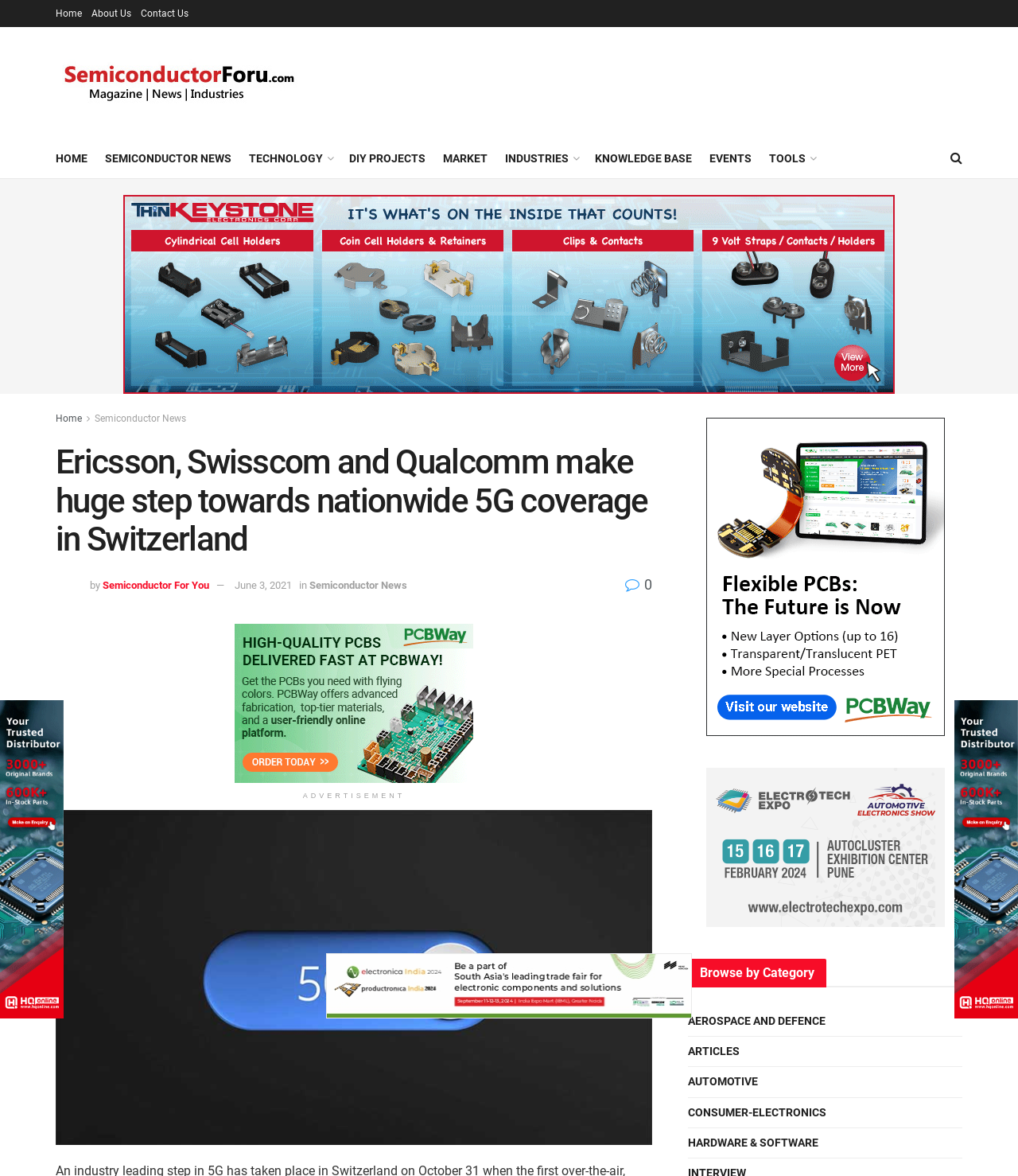Identify the bounding box coordinates for the element you need to click to achieve the following task: "visit about us page". Provide the bounding box coordinates as four float numbers between 0 and 1, in the form [left, top, right, bottom].

[0.09, 0.0, 0.129, 0.023]